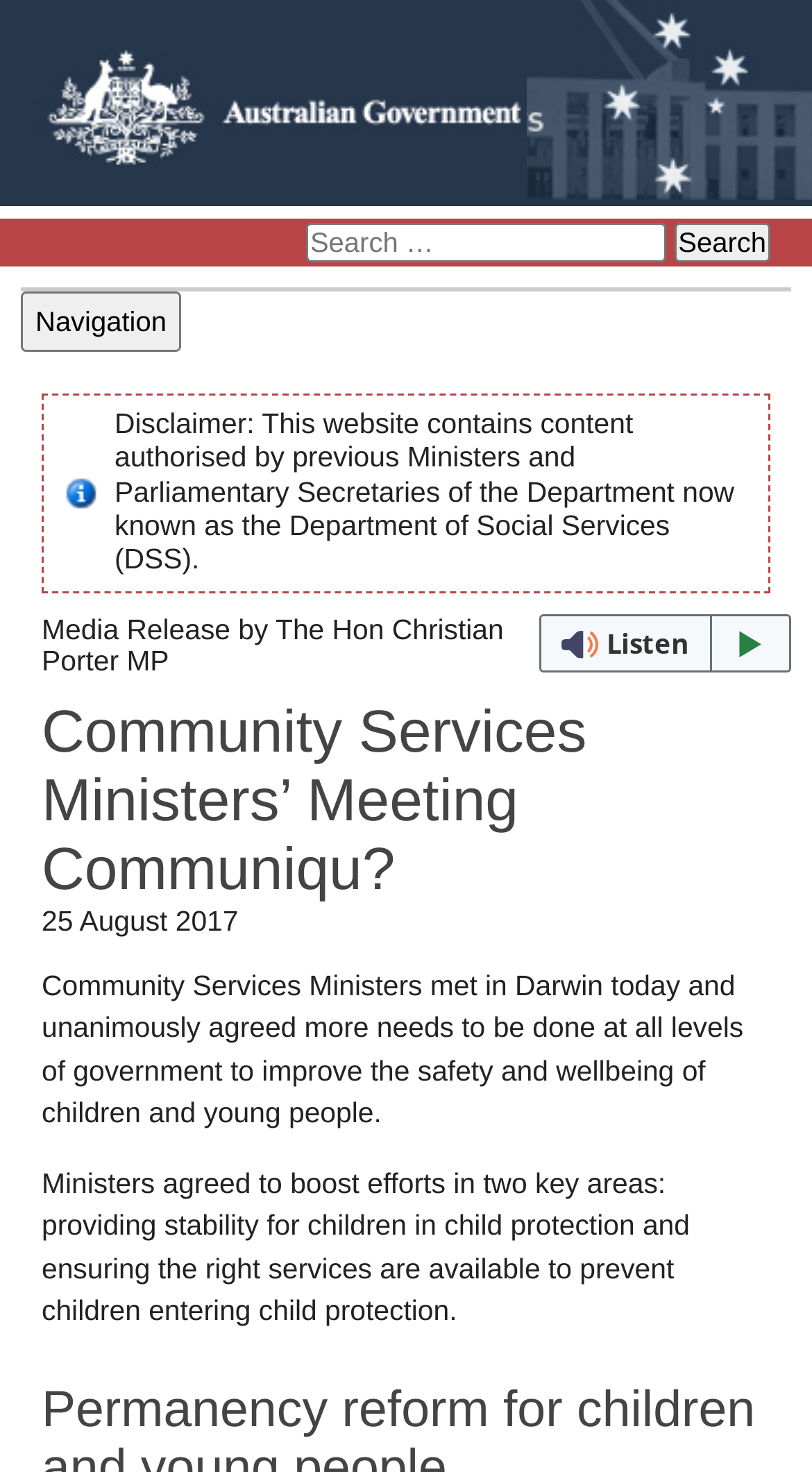Locate the primary headline on the webpage and provide its text.

Community Services Ministers’ Meeting Communiqu?